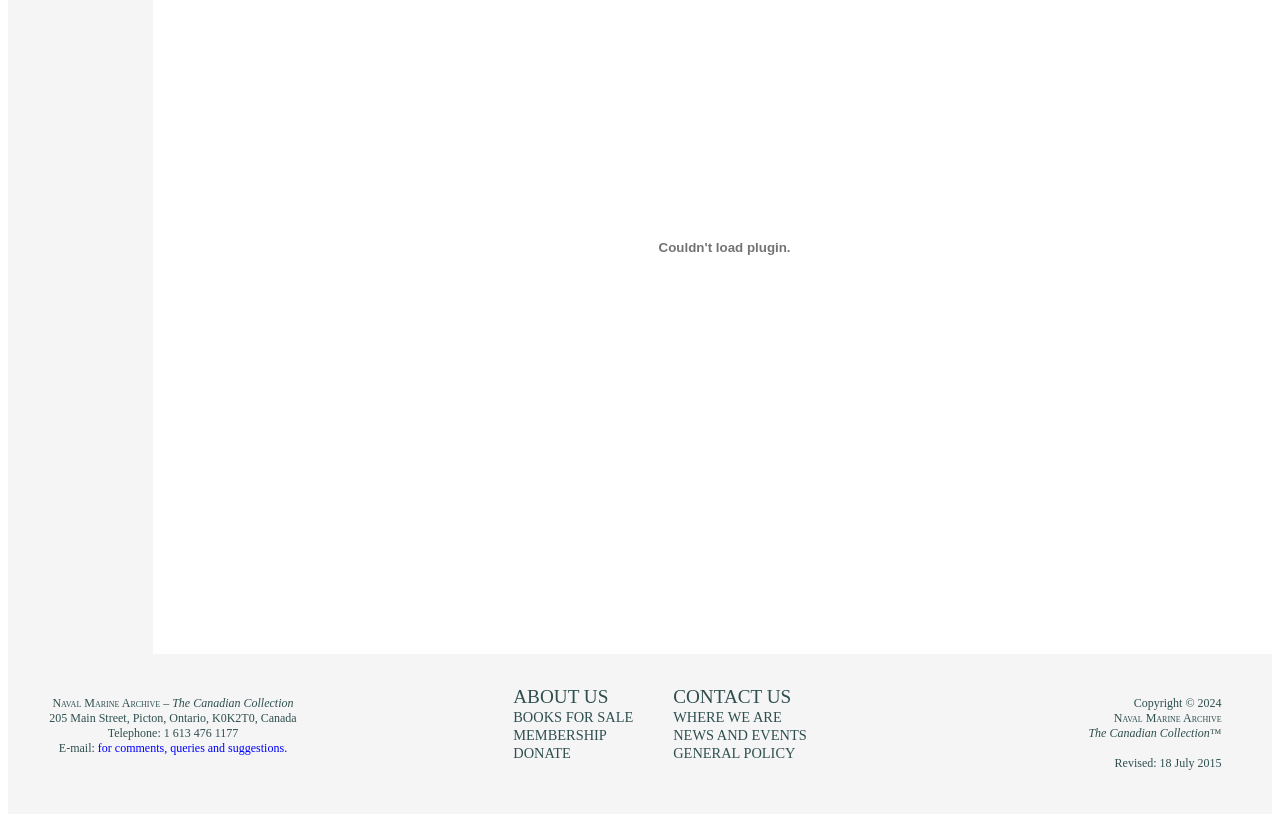From the given element description: "Contact us", find the bounding box for the UI element. Provide the coordinates as four float numbers between 0 and 1, in the order [left, top, right, bottom].

[0.526, 0.834, 0.618, 0.872]